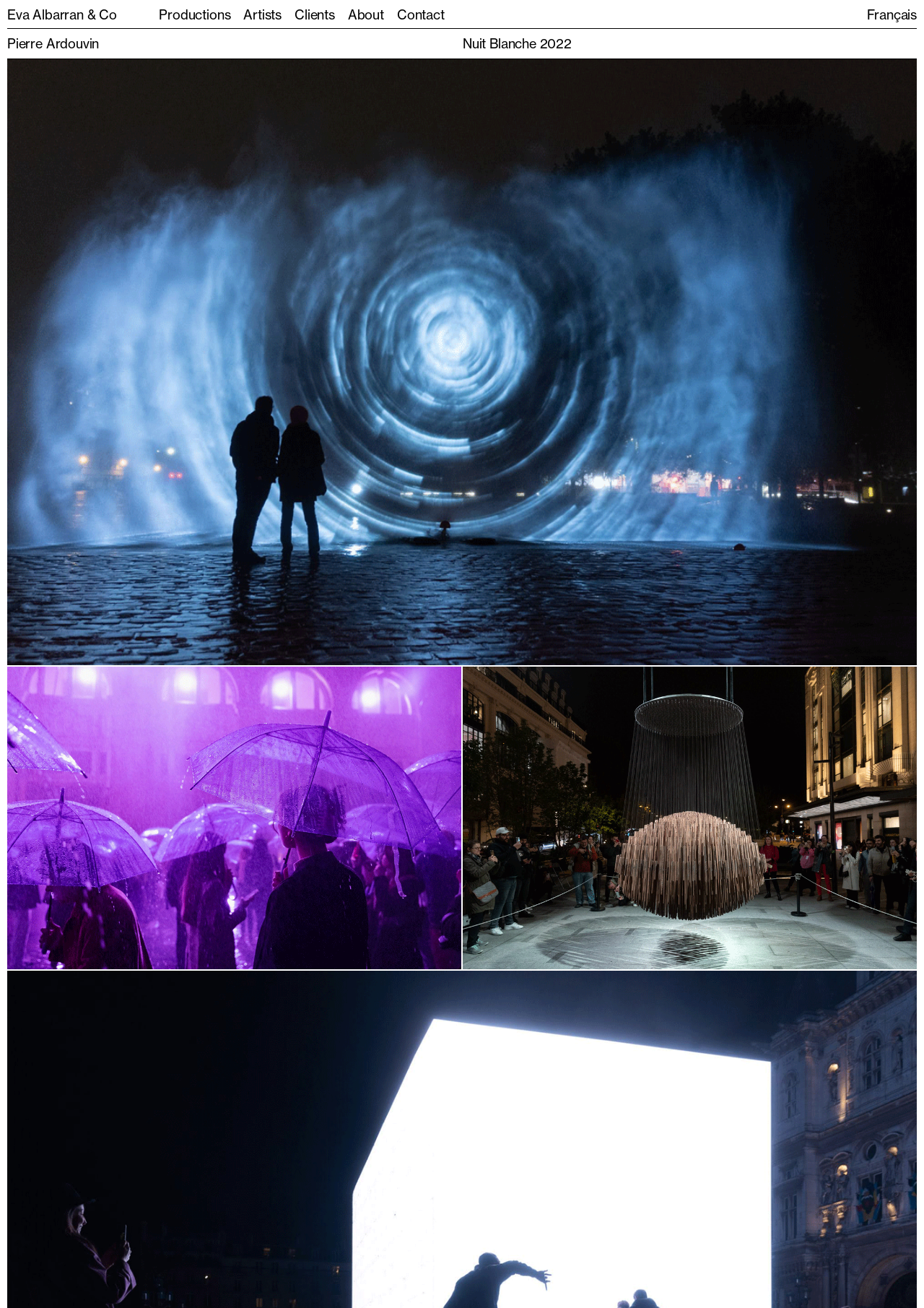Answer the following in one word or a short phrase: 
What is the name of the artist associated with the work 'Purple Rain'?

Pierre Ardouvin